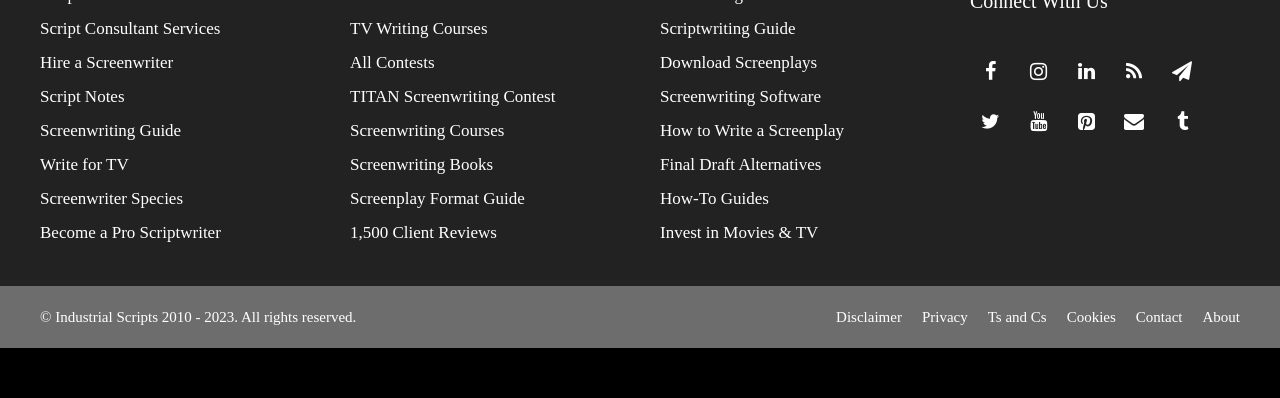Locate the bounding box coordinates of the element to click to perform the following action: 'Click on Script Consultant Services'. The coordinates should be given as four float values between 0 and 1, in the form of [left, top, right, bottom].

[0.031, 0.049, 0.172, 0.097]